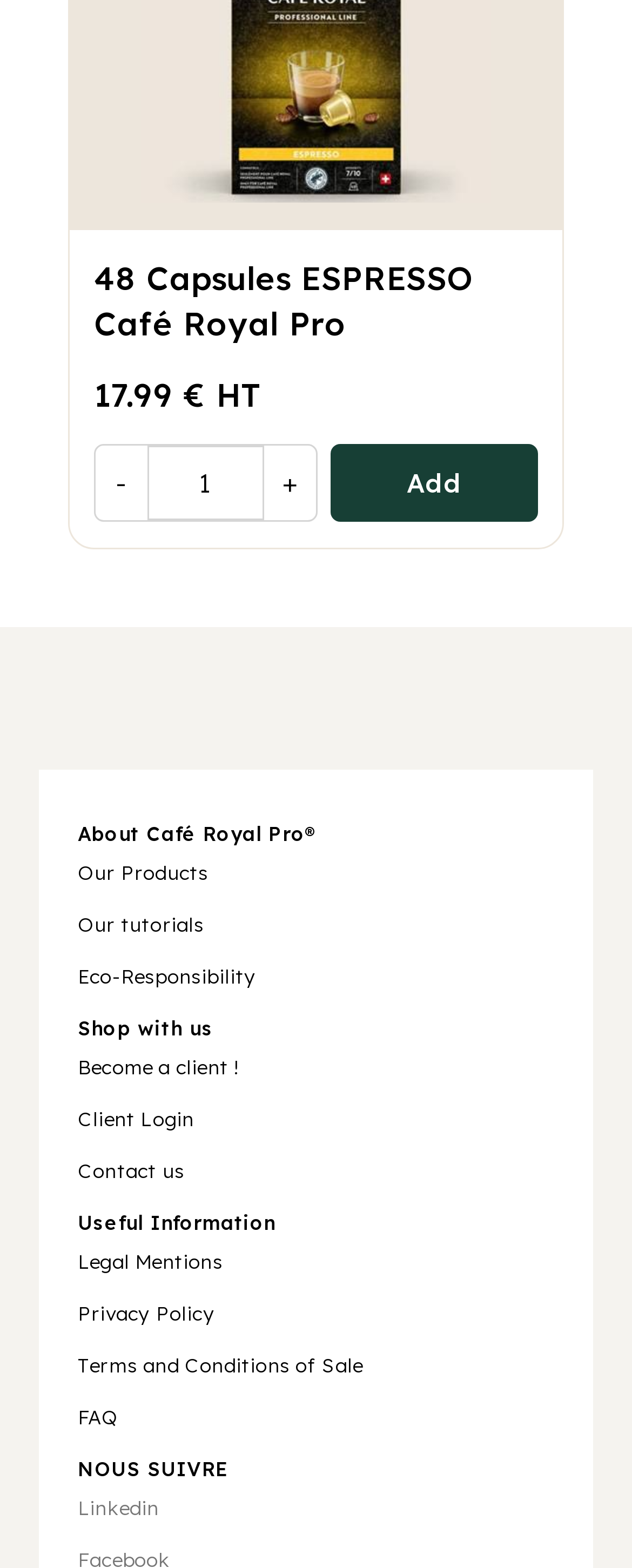Find the bounding box coordinates of the element to click in order to complete this instruction: "Click the '48 Capsules ESPRESSO Café Royal Pro' link". The bounding box coordinates must be four float numbers between 0 and 1, denoted as [left, top, right, bottom].

[0.149, 0.164, 0.749, 0.219]